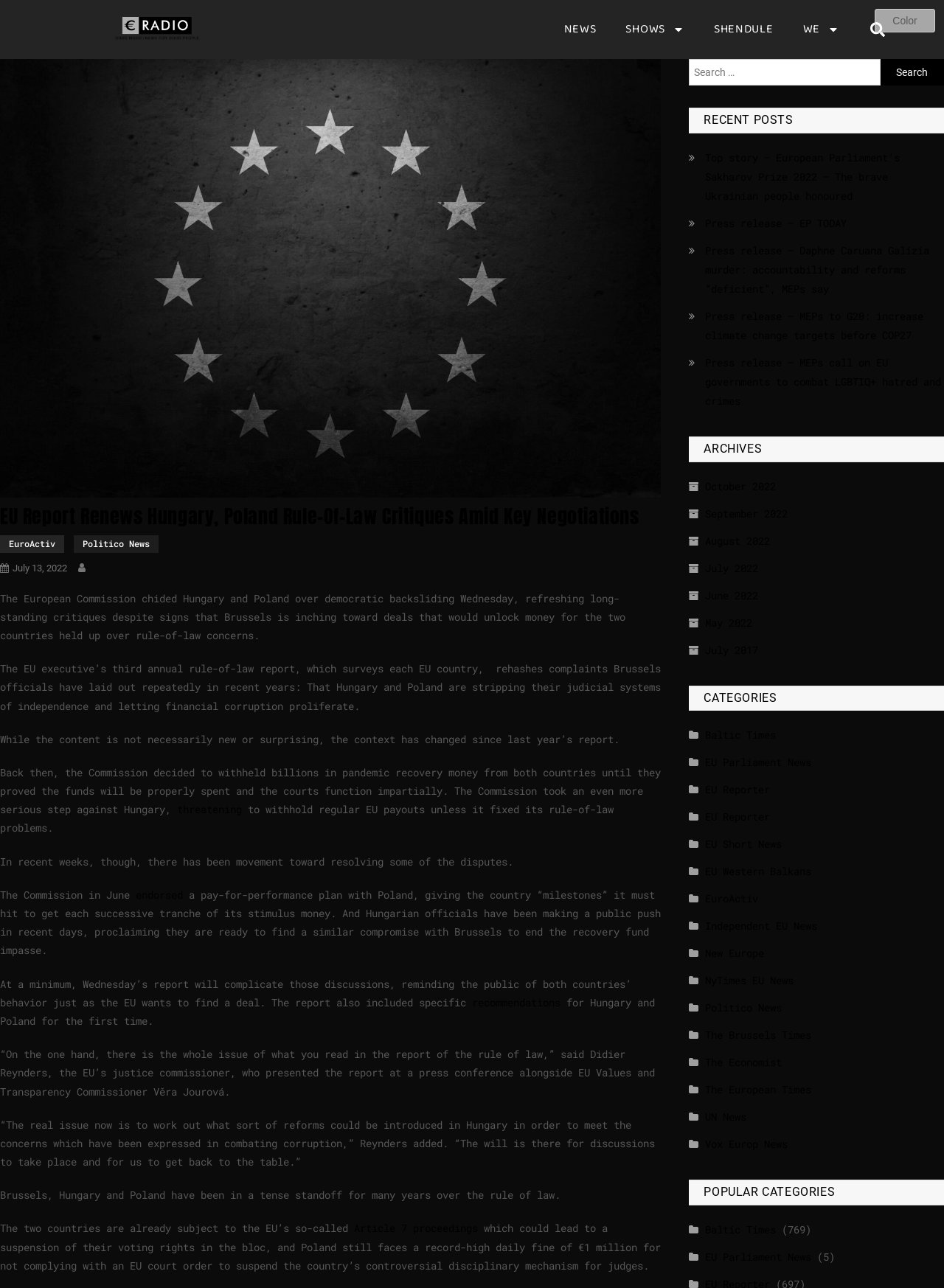What is the name of the EU's justice commissioner?
Answer the question based on the image using a single word or a brief phrase.

Didier Reynders